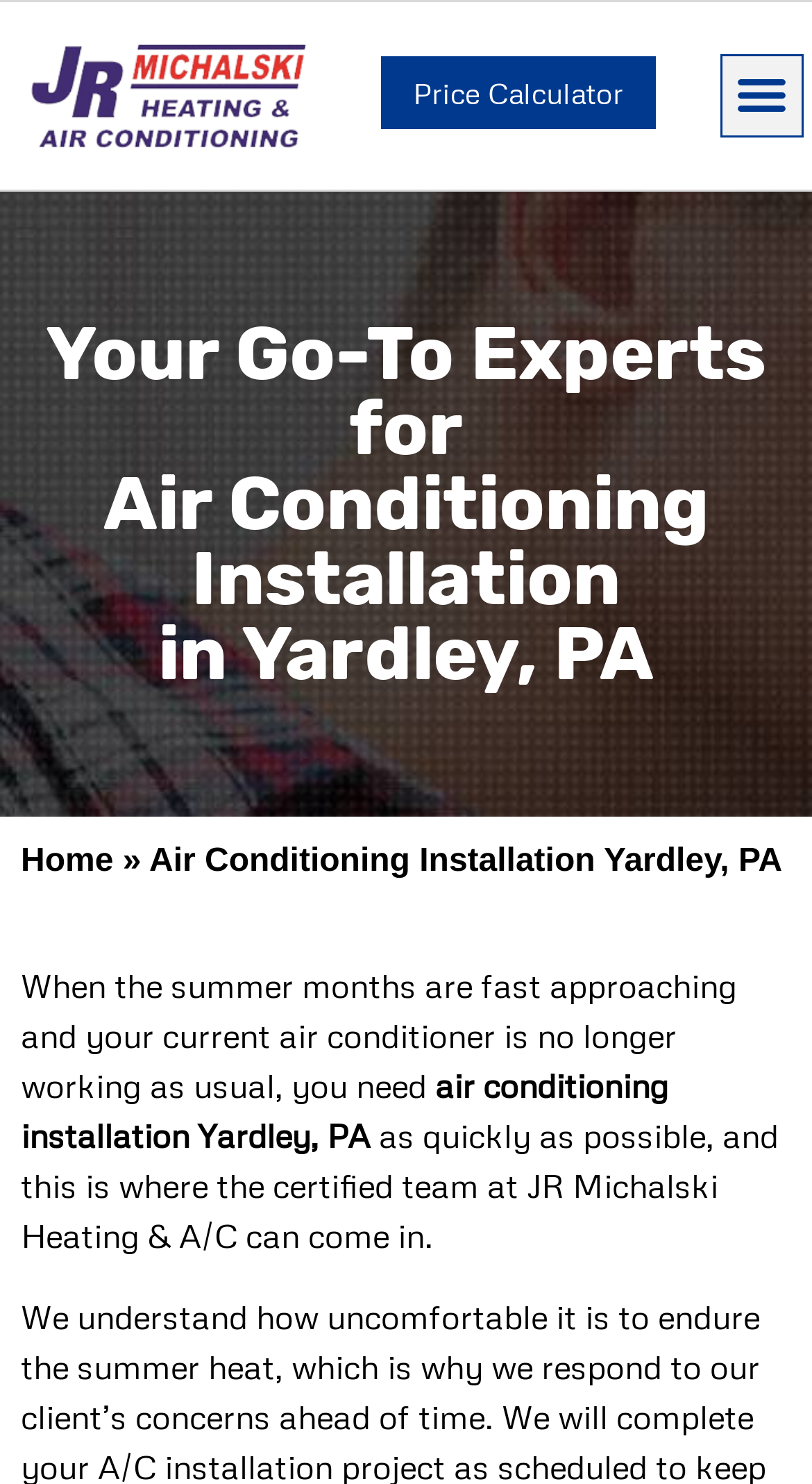What is the purpose of the 'Menu Toggle' button?
Please provide a single word or phrase as your answer based on the image.

To toggle the menu